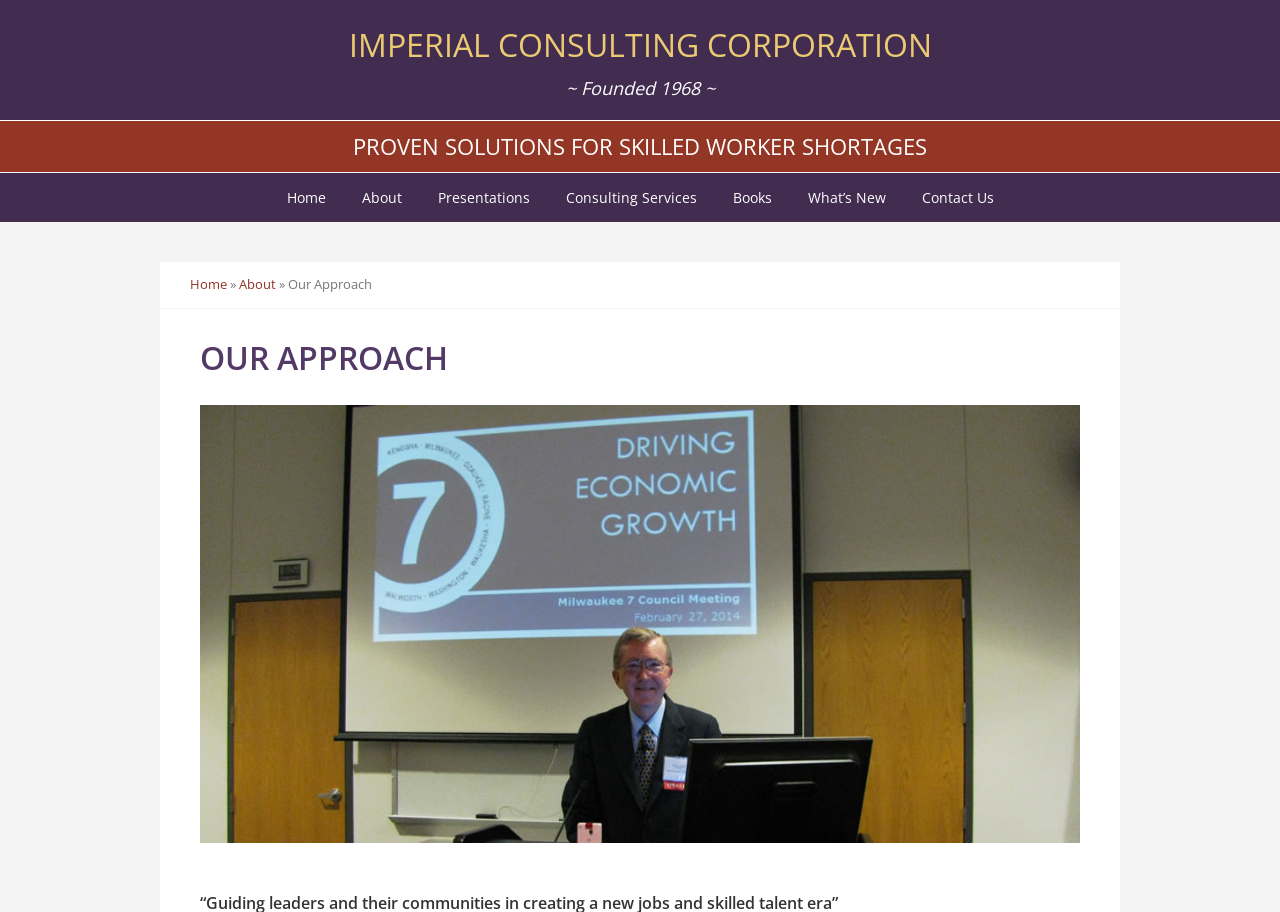Can you specify the bounding box coordinates of the area that needs to be clicked to fulfill the following instruction: "learn about the company"?

[0.27, 0.19, 0.326, 0.244]